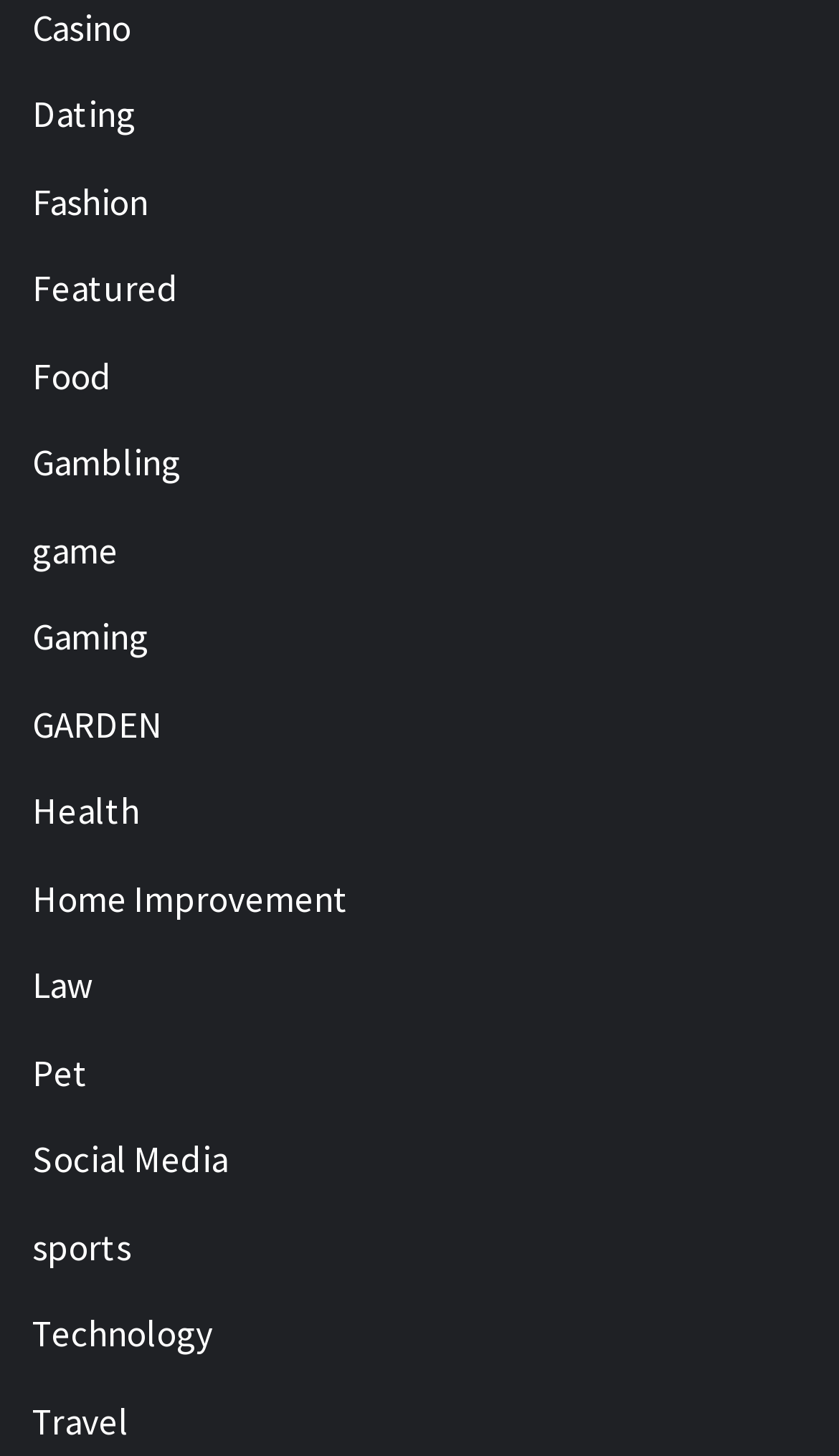Identify the bounding box coordinates for the element that needs to be clicked to fulfill this instruction: "Go to the Health page". Provide the coordinates in the format of four float numbers between 0 and 1: [left, top, right, bottom].

[0.038, 0.541, 0.167, 0.573]